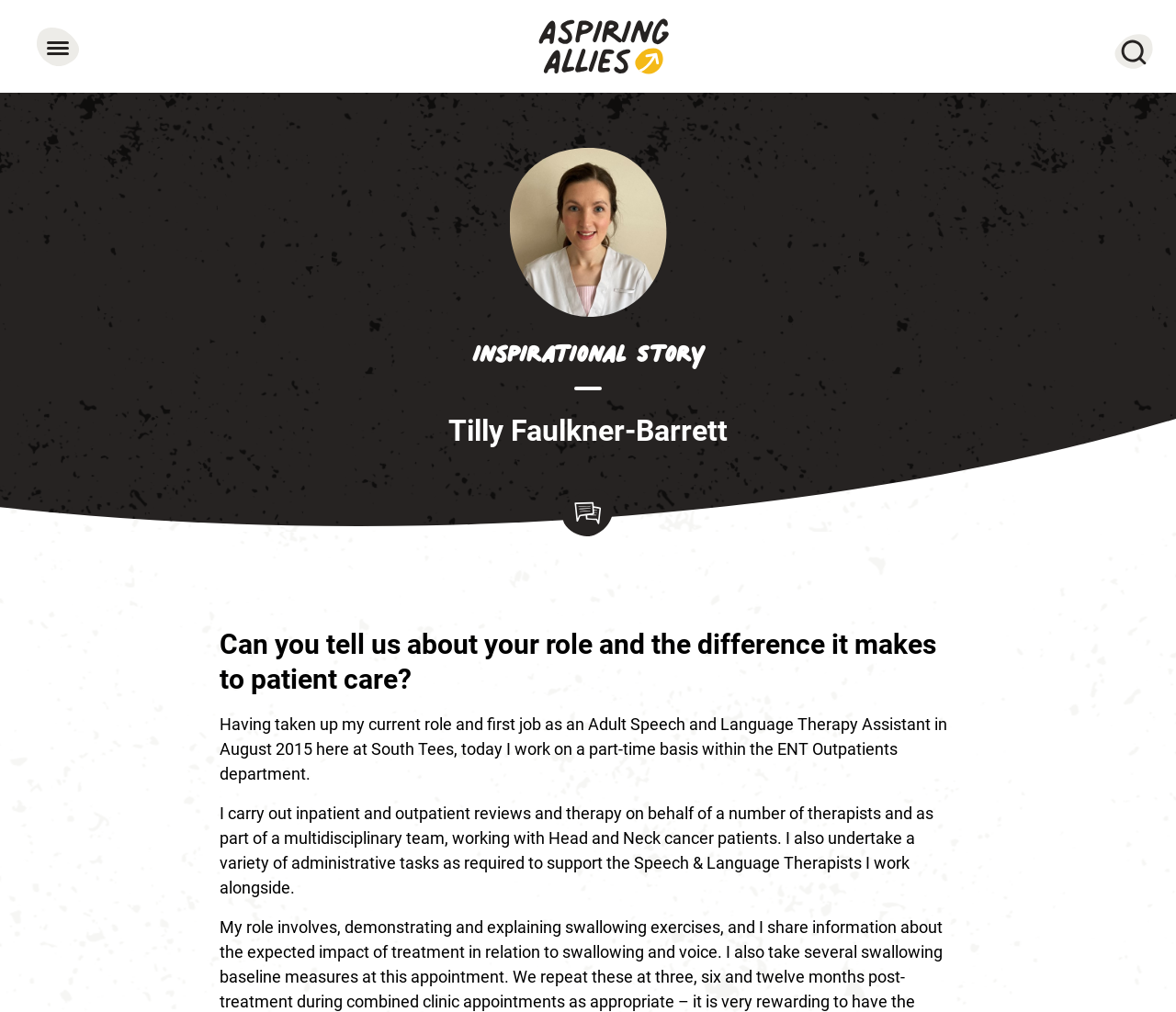What is the department where Tilly Faulkner-Barrett works?
Look at the image and answer the question with a single word or phrase.

ENT Outpatients